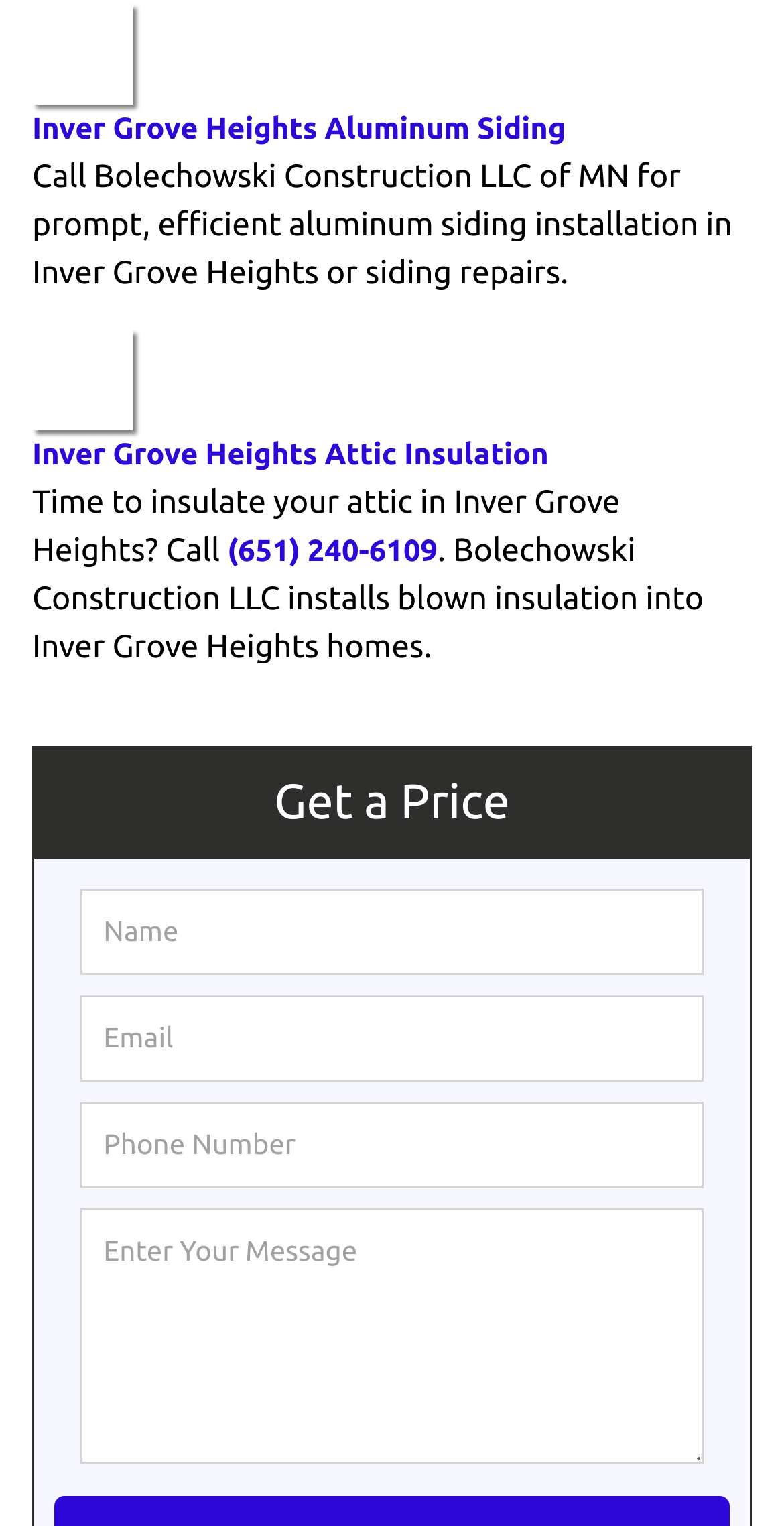Find the bounding box coordinates of the UI element according to this description: "name="message" placeholder="Enter Your Message"".

[0.104, 0.791, 0.896, 0.959]